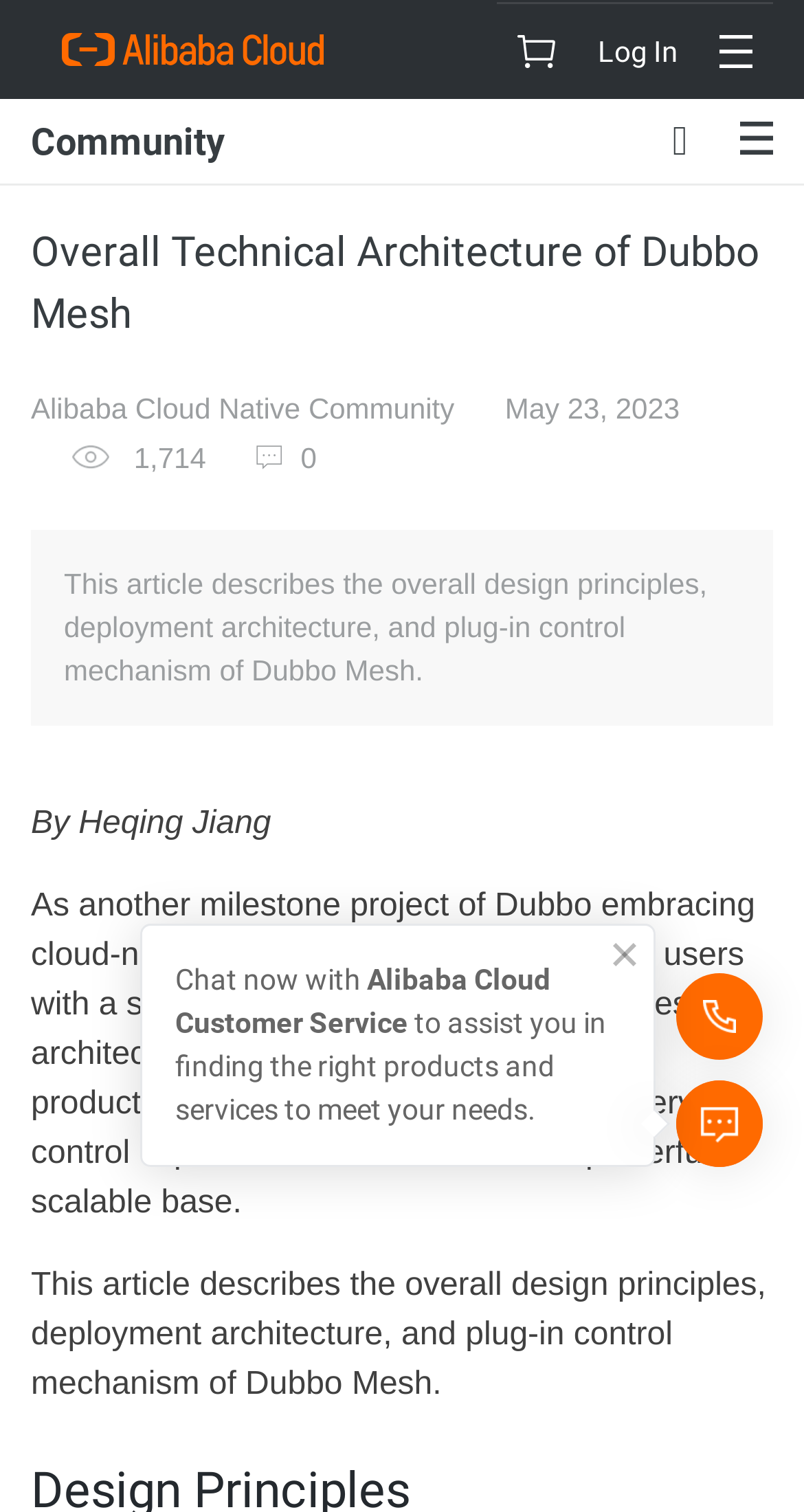Using the provided element description: "0", identify the bounding box coordinates. The coordinates should be four floats between 0 and 1 in the order [left, top, right, bottom].

[0.318, 0.292, 0.394, 0.314]